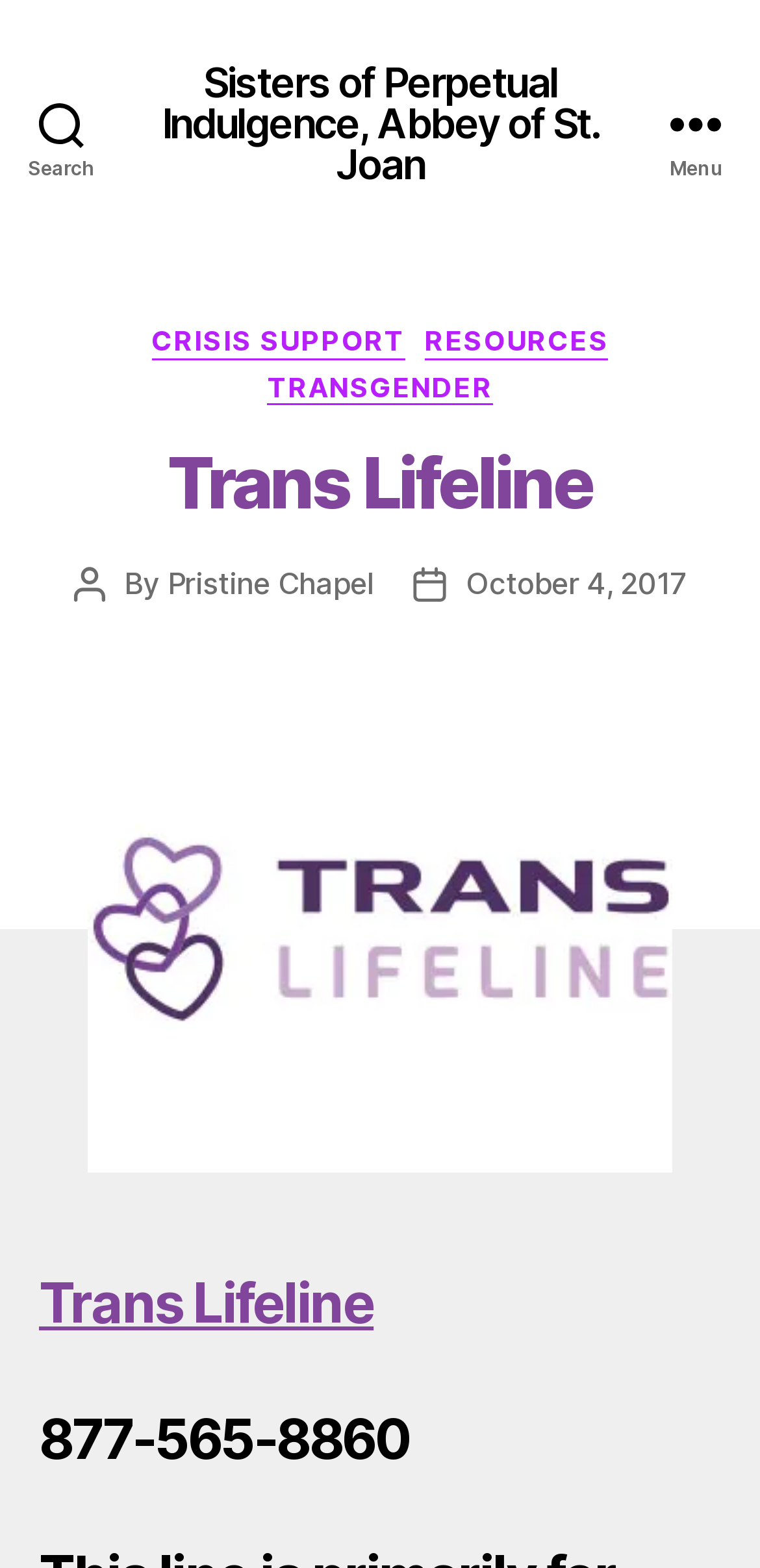What is the phone number on the webpage?
Answer with a single word or phrase, using the screenshot for reference.

877-565-8860